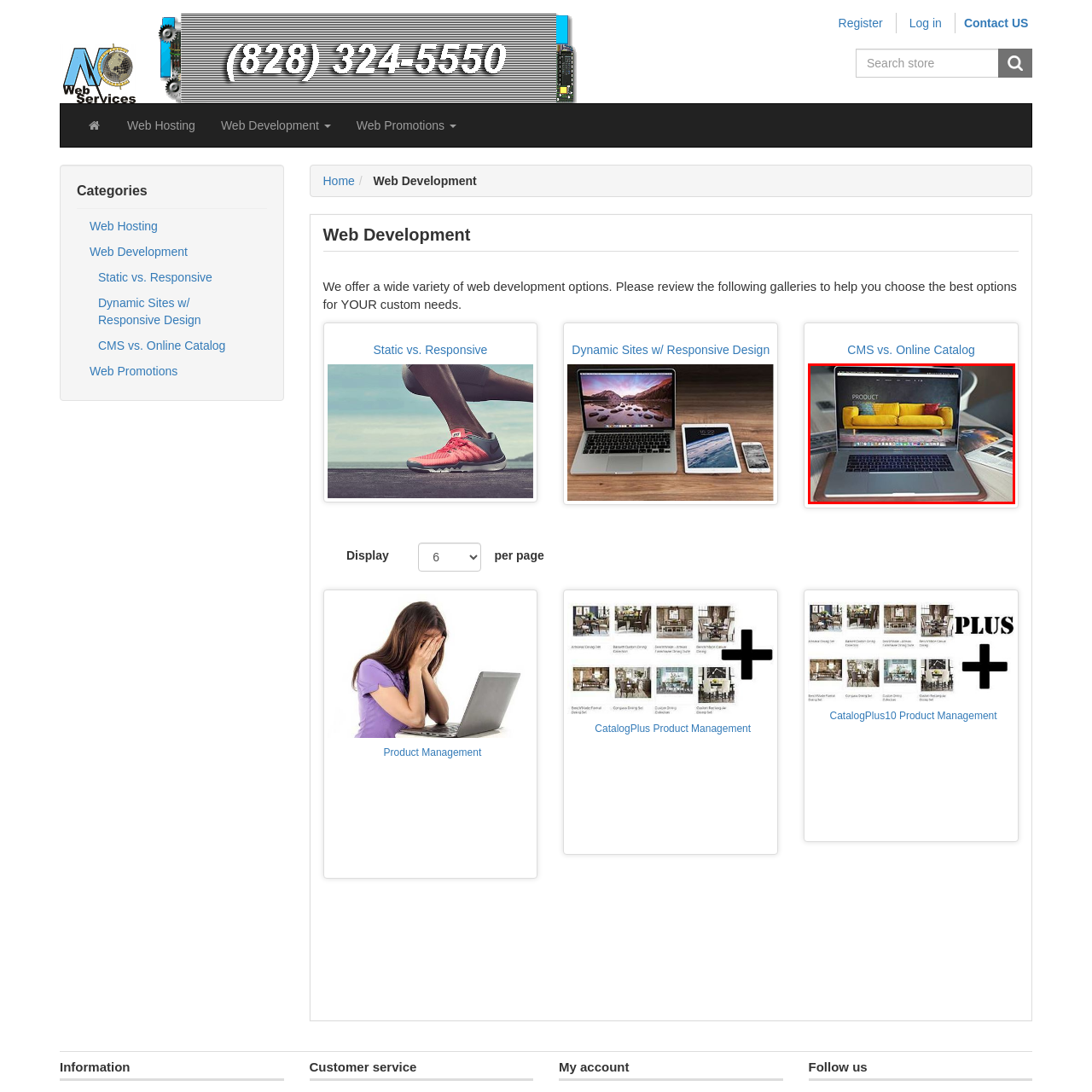What is surrounding the laptop?
Examine the image within the red bounding box and give a comprehensive response.

The laptop is resting on a wooden surface, and it is surrounded by magazines, which adds to the cozy and inviting atmosphere of the scene, as mentioned in the caption.